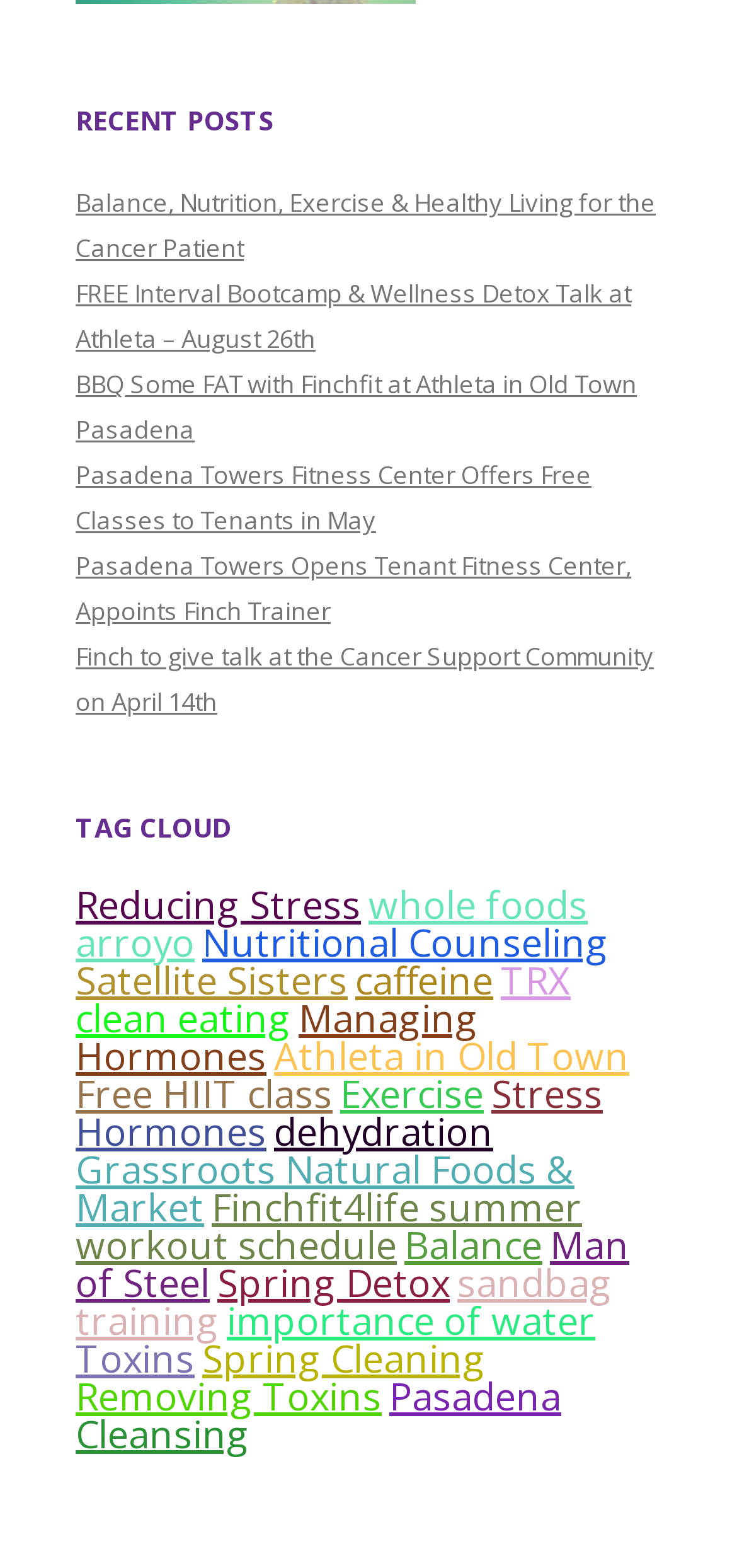Please specify the bounding box coordinates for the clickable region that will help you carry out the instruction: "Click on the 'Balance, Nutrition, Exercise & Healthy Living for the Cancer Patient' link".

[0.103, 0.119, 0.89, 0.169]